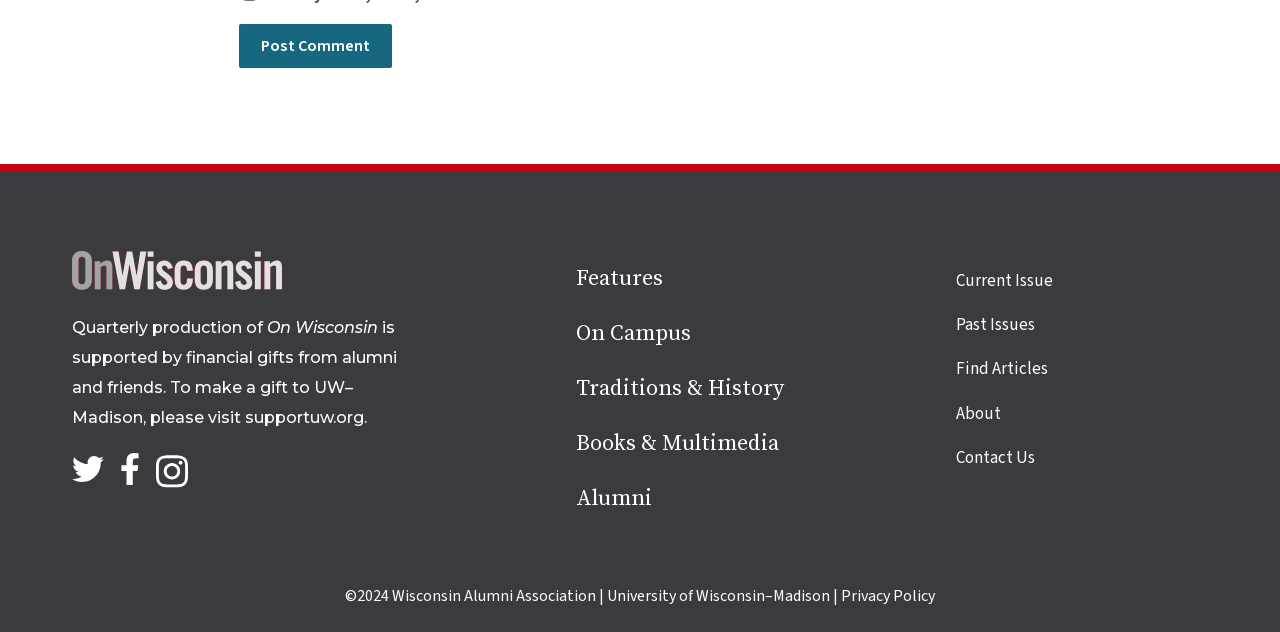What are the social media platforms listed in the footer?
Using the details from the image, give an elaborate explanation to answer the question.

The footer section of the webpage has a heading 'Follow us on social media' and lists three links: Twitter, Facebook, and Instagram, indicating that these are the social media platforms where the organization can be found.